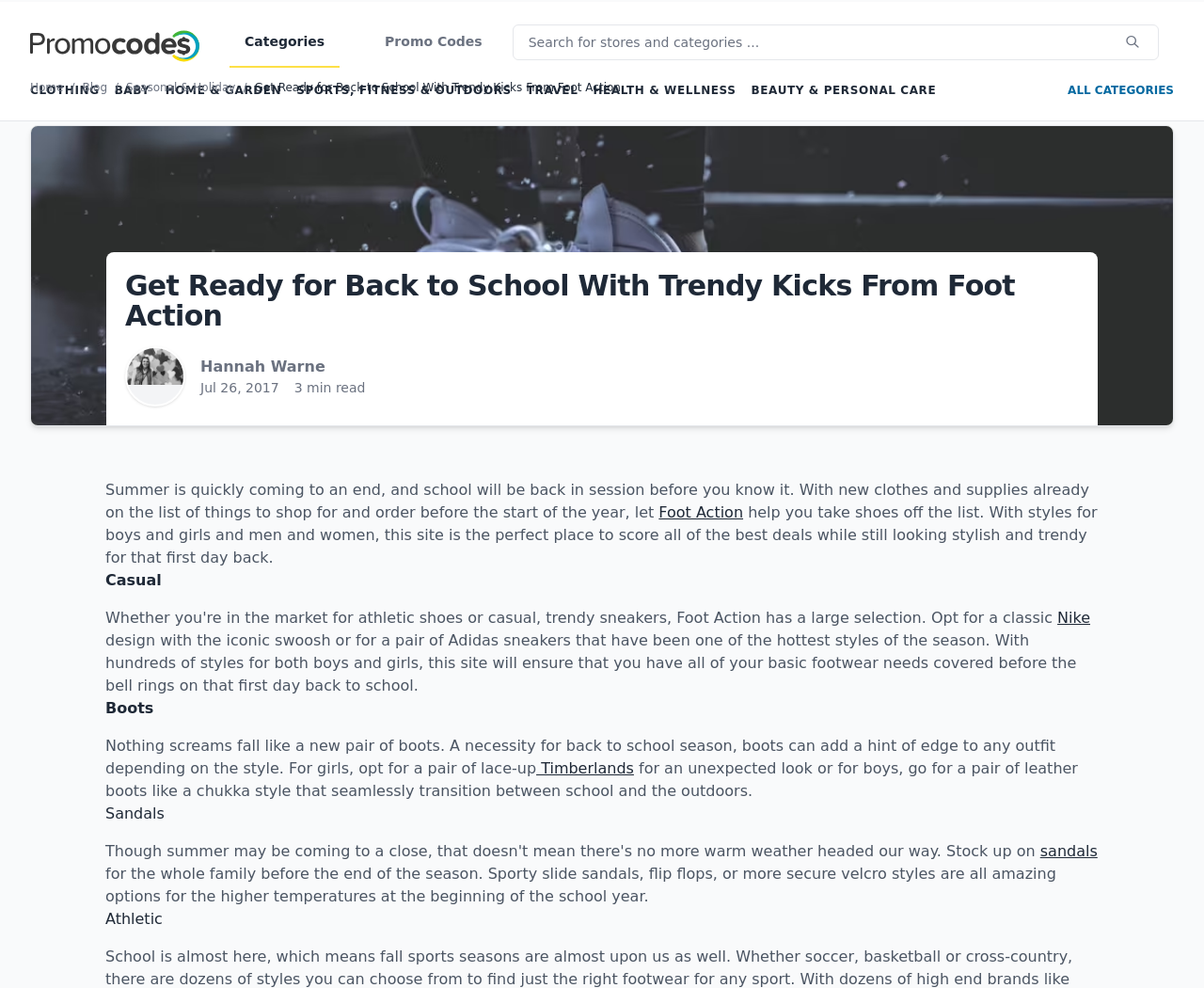Please mark the clickable region by giving the bounding box coordinates needed to complete this instruction: "Search for stores and categories".

[0.426, 0.025, 0.962, 0.061]